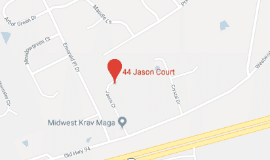What is the purpose of the red marker?
Please respond to the question with a detailed and thorough explanation.

The red marker is used to pinpoint the location of 44 Jason Court, making it easy to identify on the map, which is likely the business address of All Solutions Pest Control.